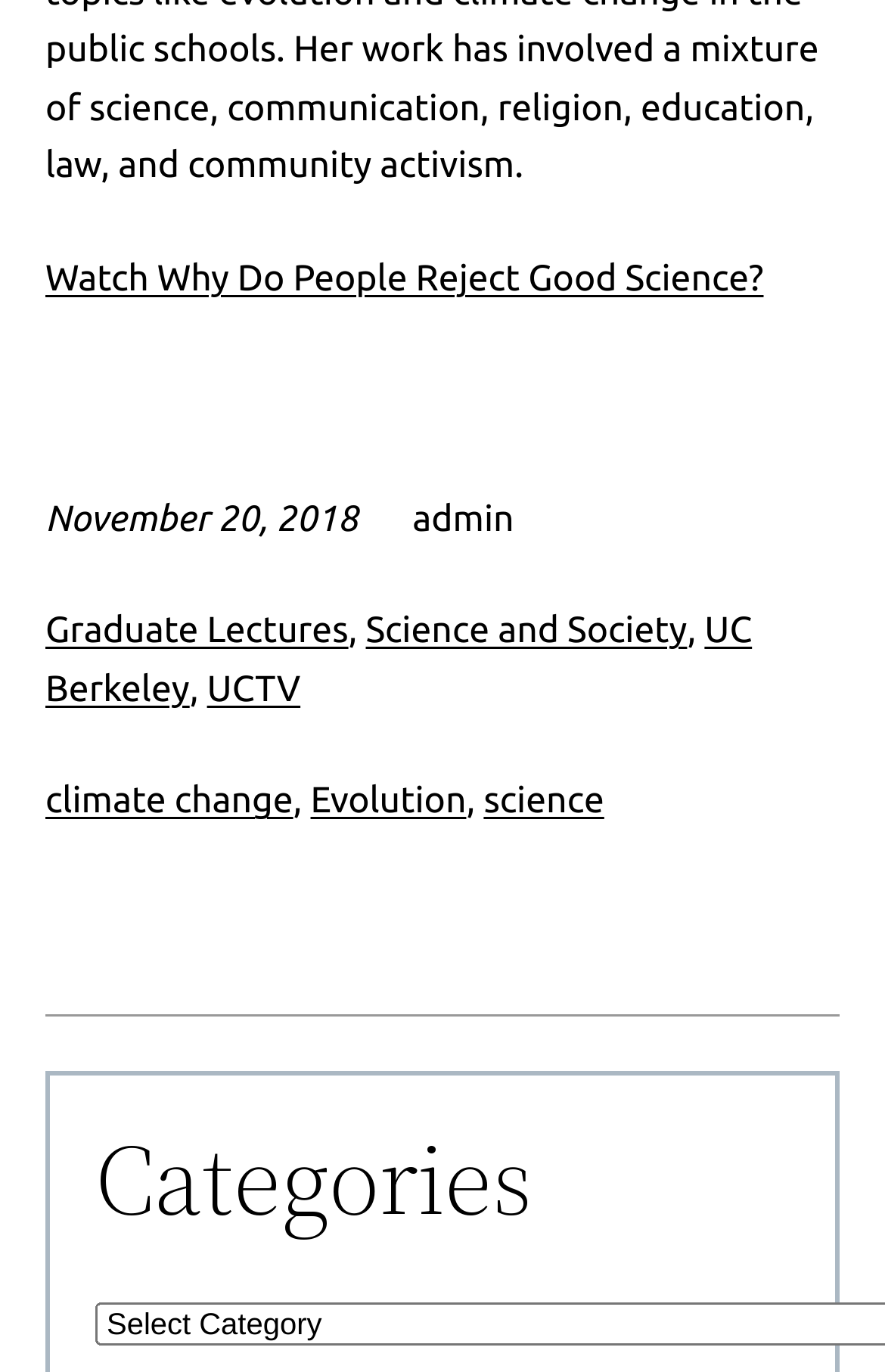What is the topic of the video?
Please answer the question as detailed as possible.

I found the topic of the video by looking at the link 'Watch Why Do People Reject Good Science?', which suggests that the video is about this topic.